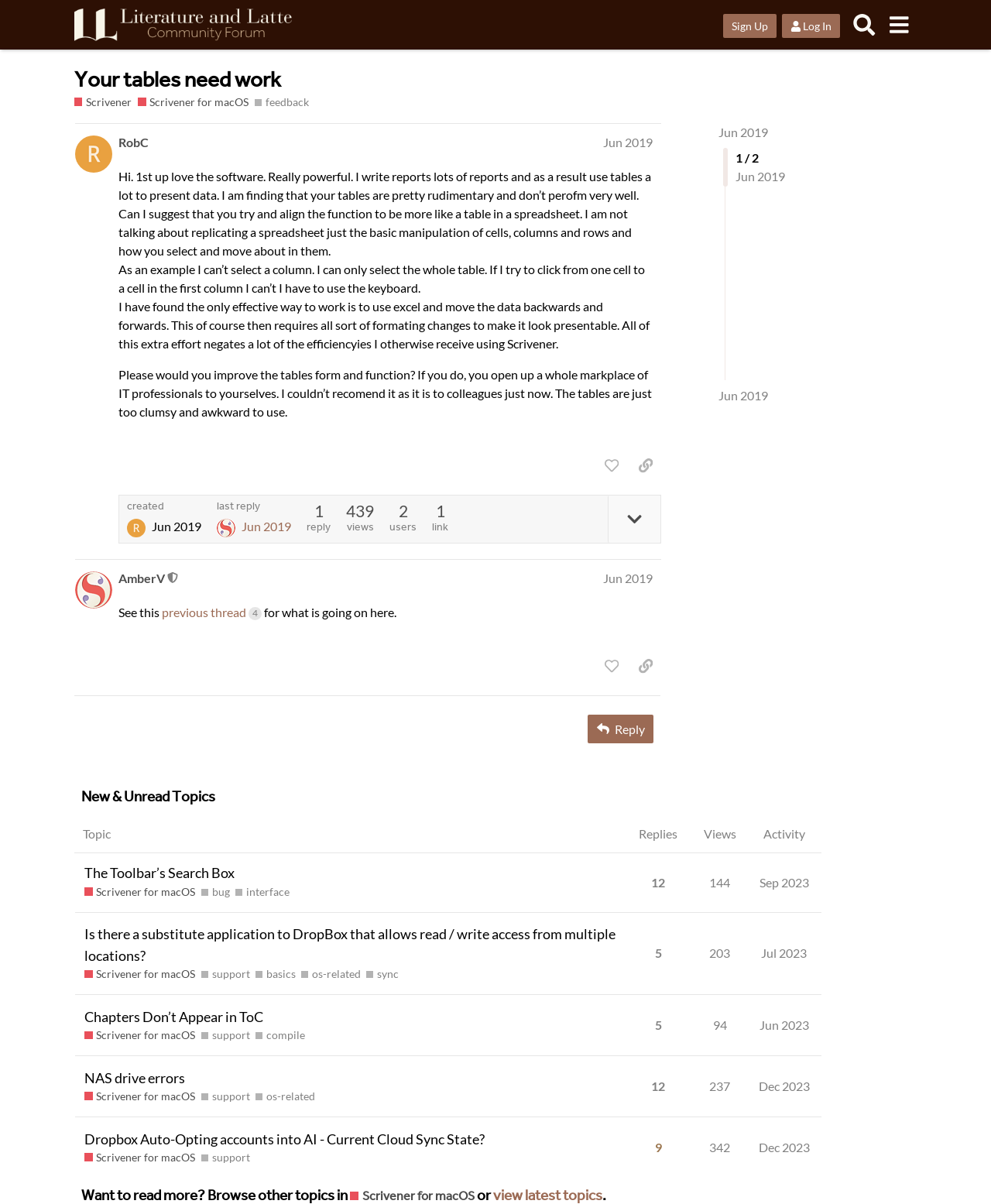Locate the bounding box coordinates of the element you need to click to accomplish the task described by this instruction: "Sign Up".

[0.729, 0.012, 0.783, 0.032]